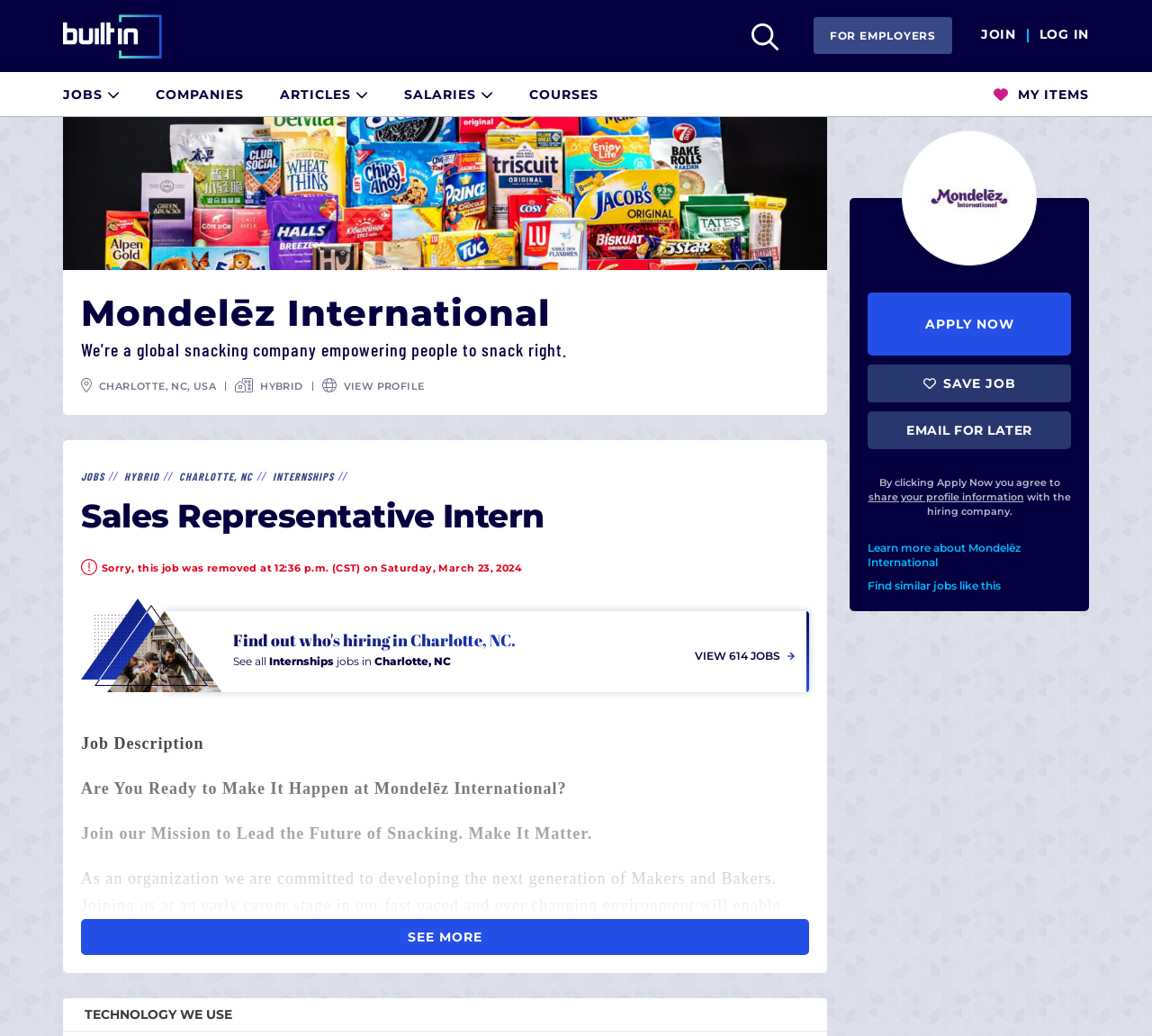Locate the bounding box coordinates of the clickable region necessary to complete the following instruction: "Click on the 'JOBS' link". Provide the coordinates in the format of four float numbers between 0 and 1, i.e., [left, top, right, bottom].

[0.055, 0.07, 0.104, 0.109]